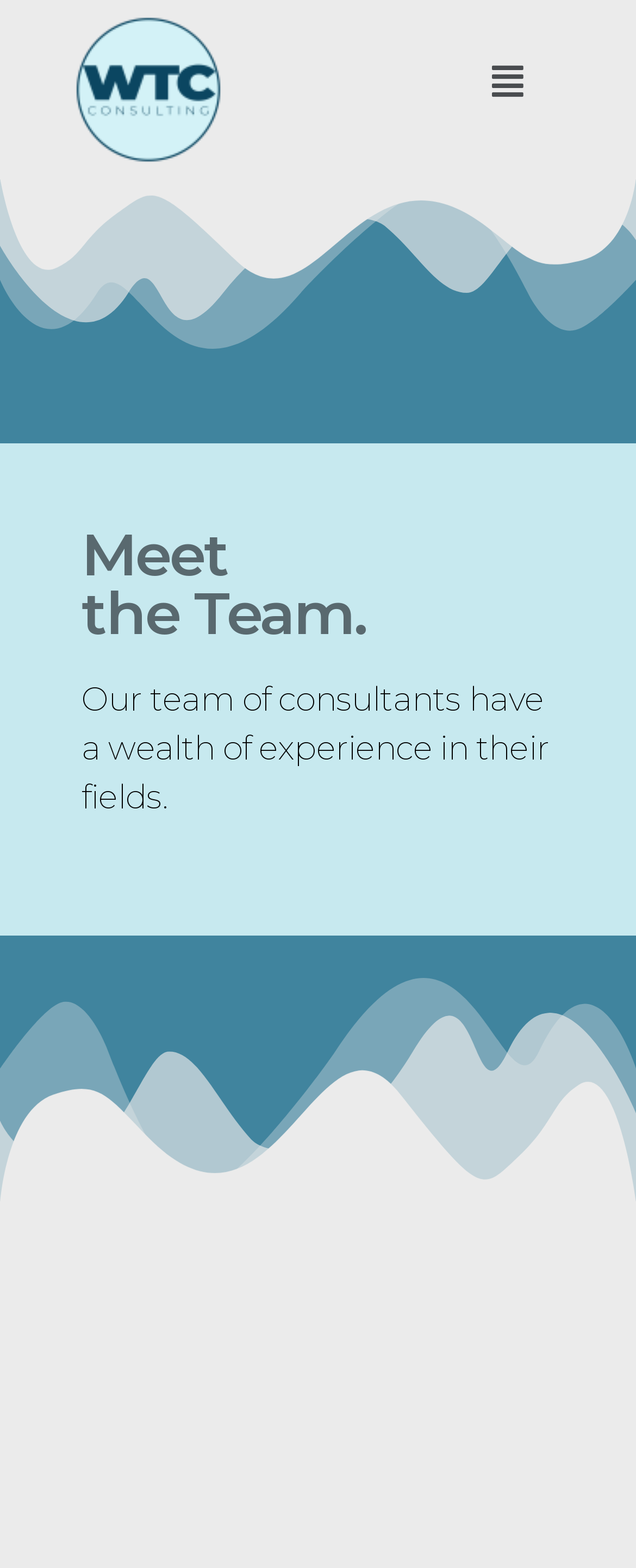Given the element description, predict the bounding box coordinates in the format (top-left x, top-left y, bottom-right x, bottom-right y). Make sure all values are between 0 and 1. Here is the element description: alt="WTC Consulting" title="WTC Consulting"

[0.118, 0.01, 0.349, 0.104]